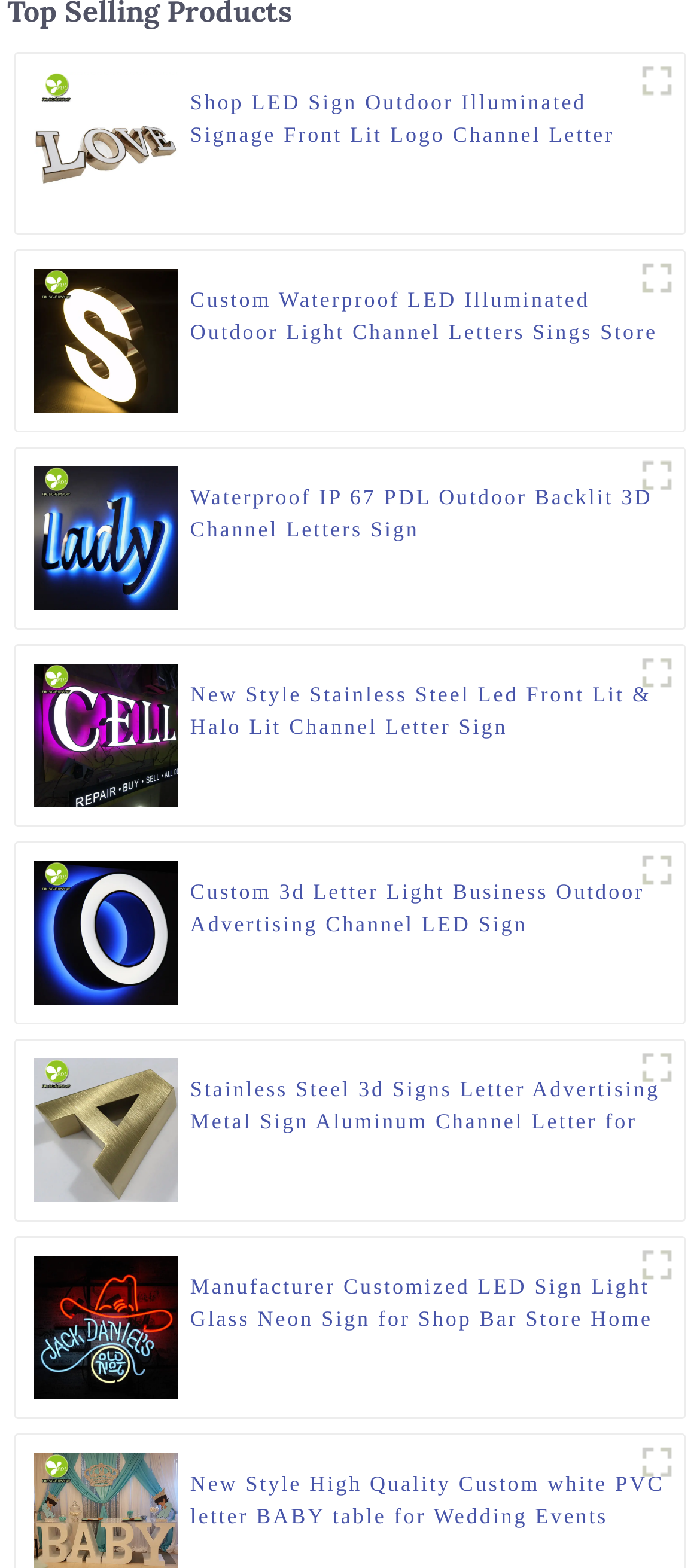What materials are used to make the products?
Using the image as a reference, give an elaborate response to the question.

I found text descriptions that mention specific materials used to make the products, such as 'Stainless Steel Metal Sign Aluminum Channel Letter' and 'Custom white PVC letter BABY table for Wedding Event', which suggest that stainless steel, aluminum, and PVC are used to make the products.